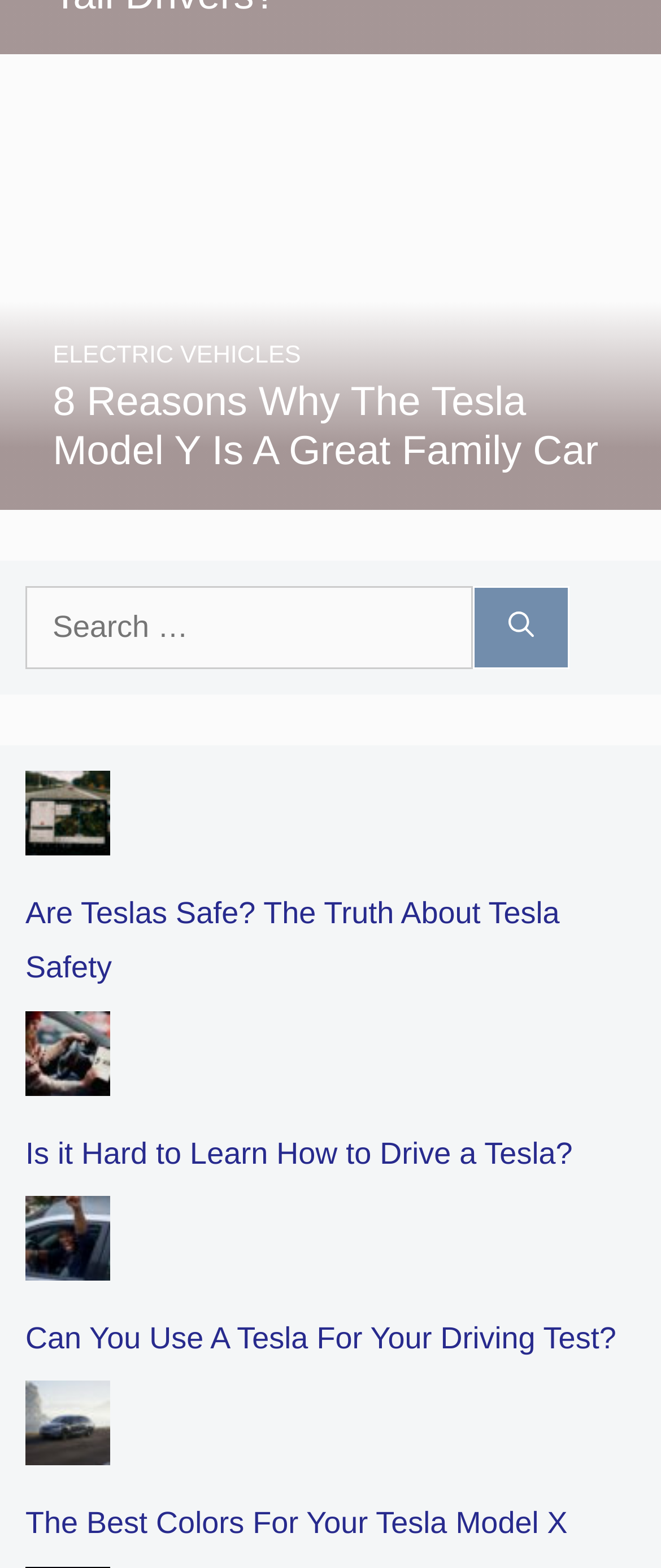What is the woman doing in the first image?
Please provide a comprehensive answer to the question based on the webpage screenshot.

The first image has an OCR text 'A woman using a Tesla touch screen', which describes the action of the woman in the image.